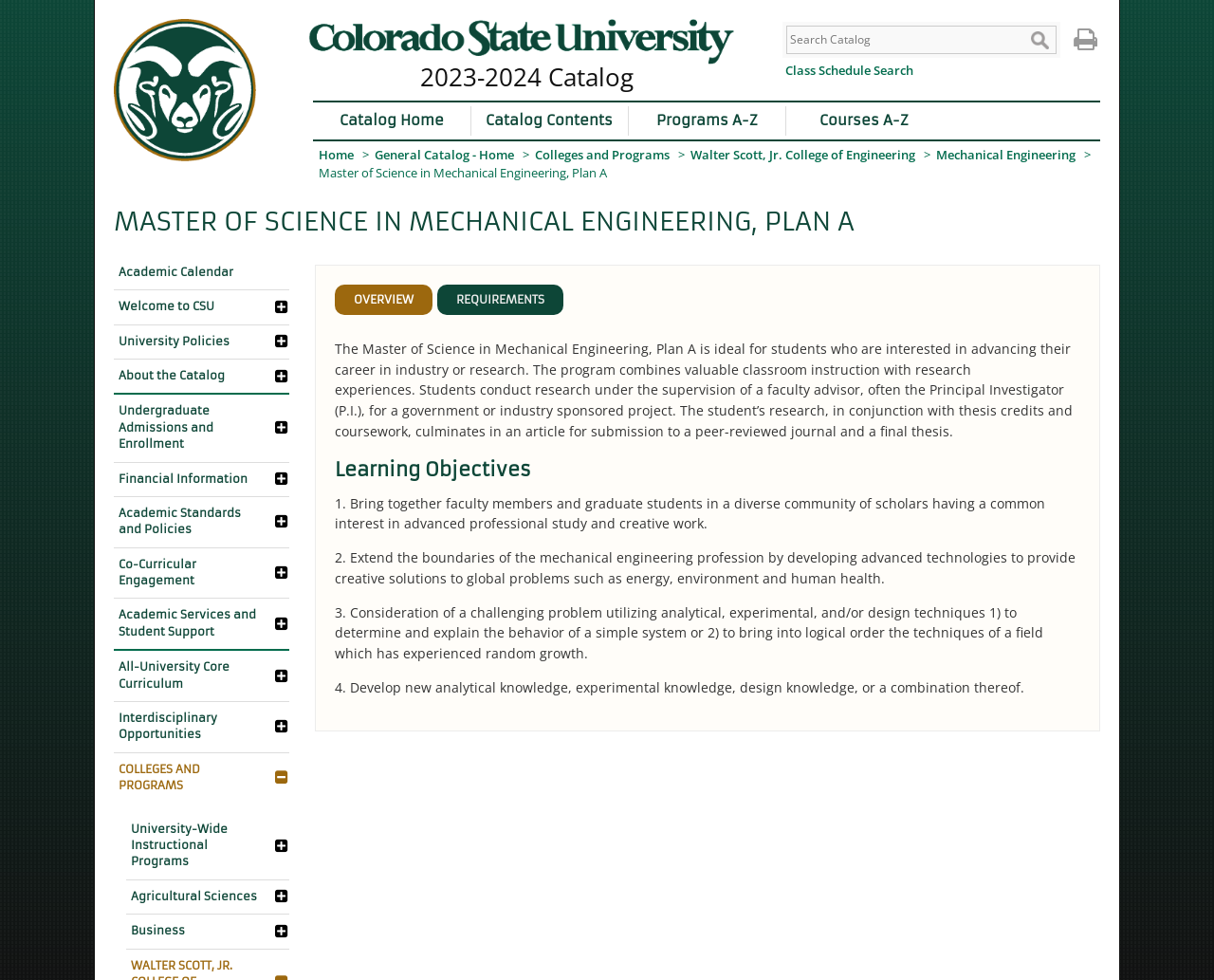Please locate the bounding box coordinates of the element that should be clicked to achieve the given instruction: "Toggle the colleges and programs menu".

[0.226, 0.768, 0.238, 0.82]